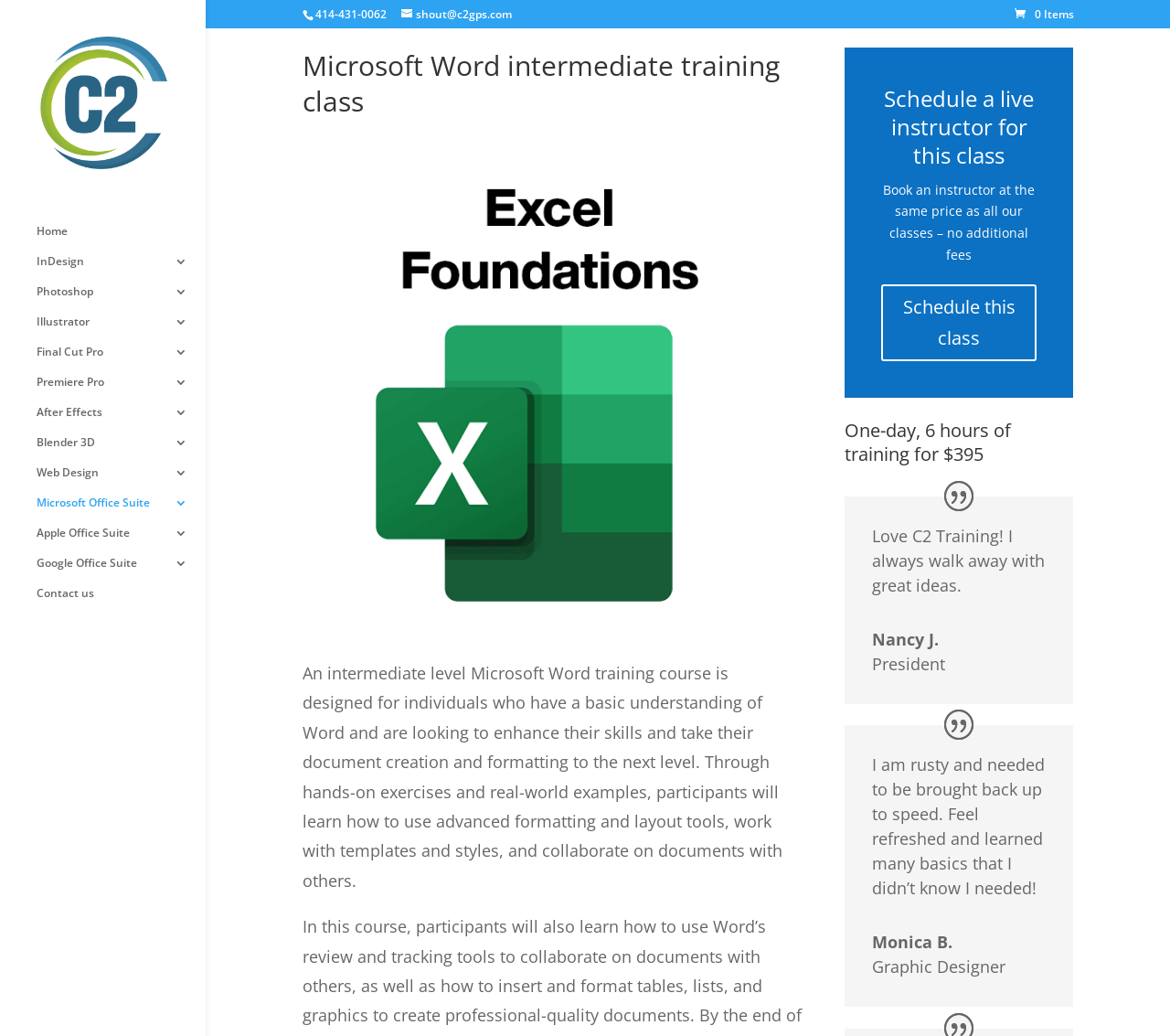How many hours of training is included in the one-day class?
Give a detailed response to the question by analyzing the screenshot.

I found the number of hours of training included in the one-day class by looking at the heading element with the text 'One-day, 6 hours of training for $395' which has a bounding box coordinate of [0.722, 0.404, 0.918, 0.459]. This heading is located below the course description and above the testimonials.